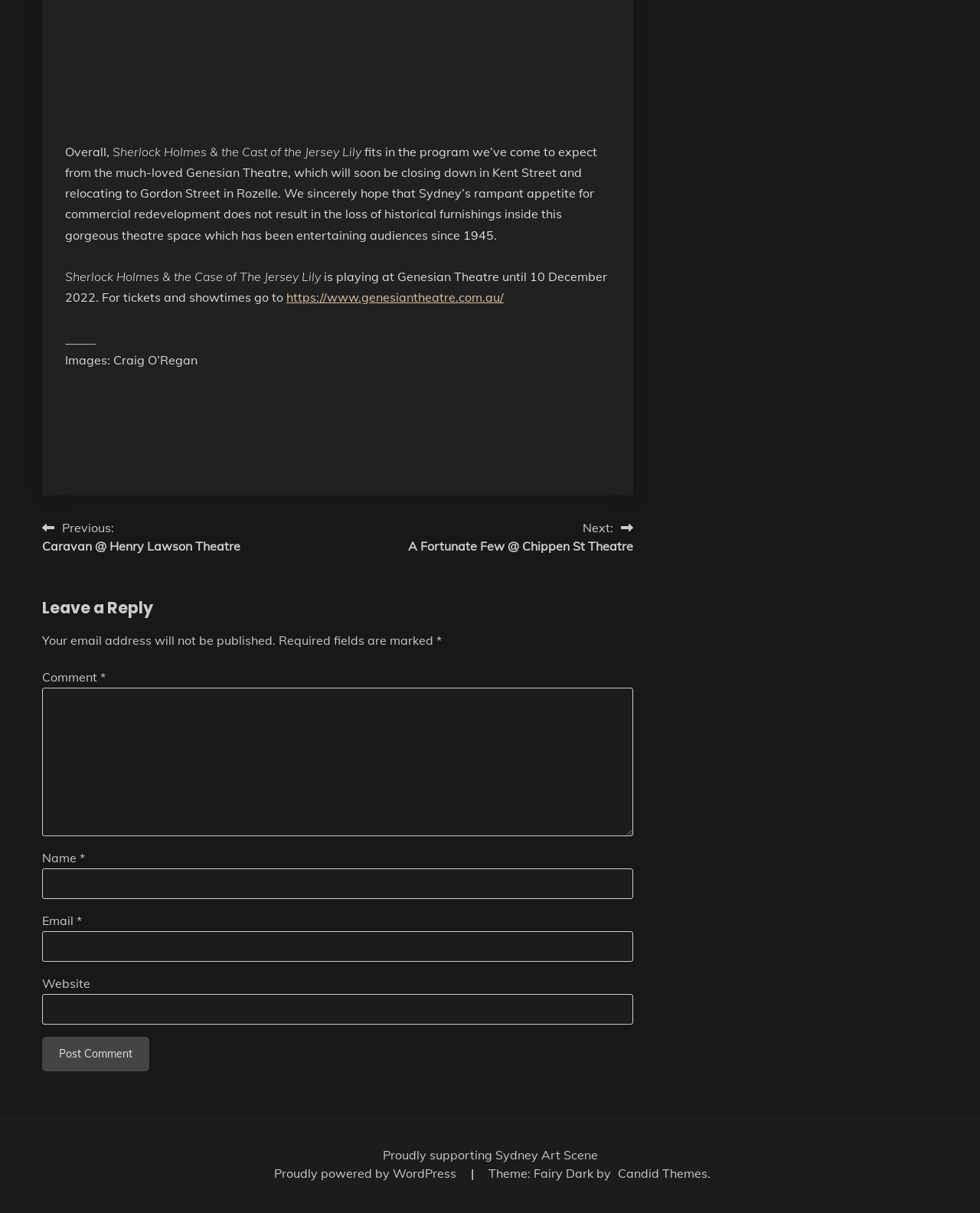Please identify the bounding box coordinates of the clickable area that will allow you to execute the instruction: "Click the Post Comment button".

[0.043, 0.855, 0.152, 0.883]